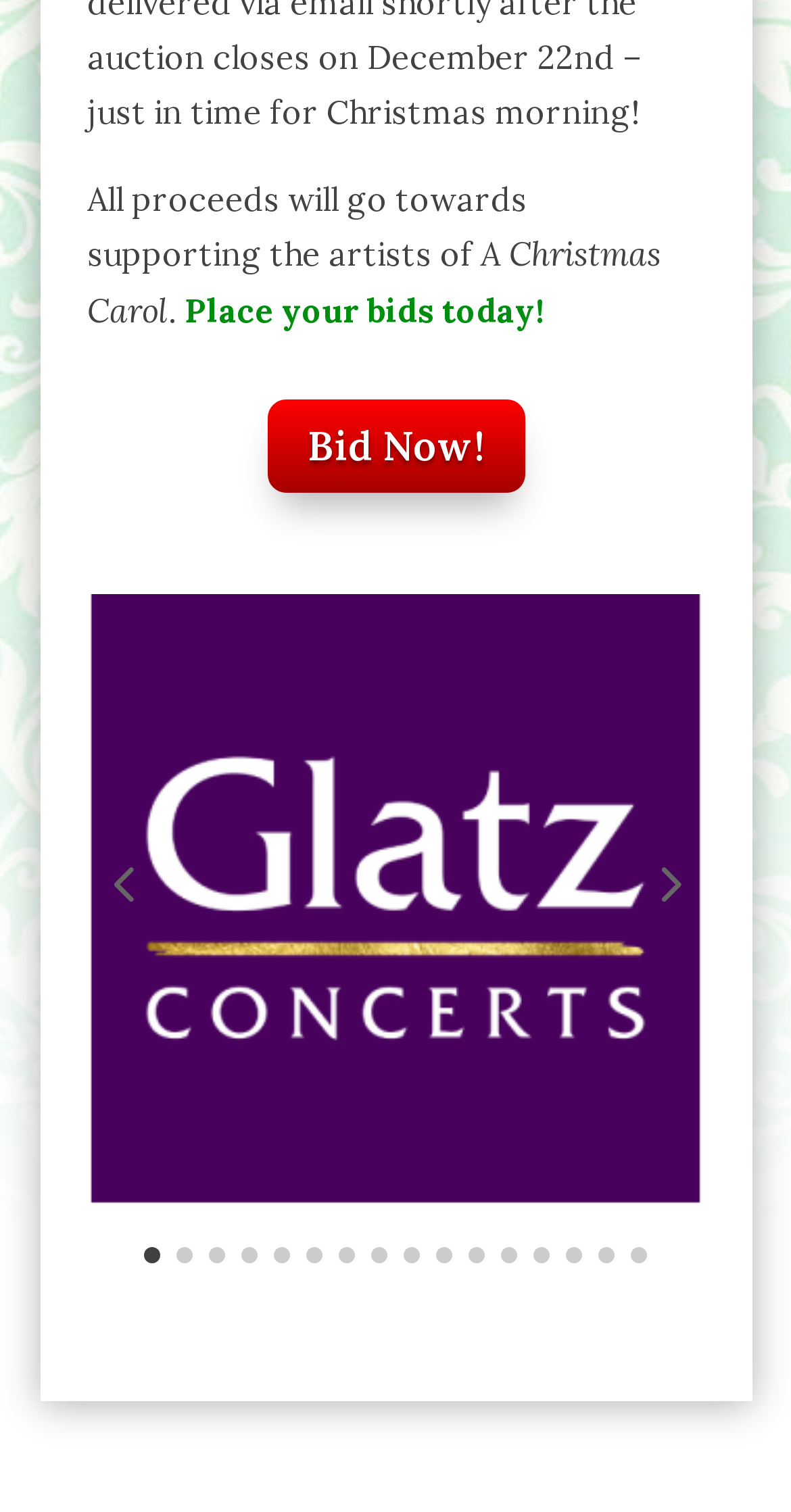What is the purpose of the bidding?
Using the image as a reference, give an elaborate response to the question.

The purpose of the bidding is to support the artists, as indicated by the text 'All proceeds will go towards supporting the artists of A Christmas Carol'.